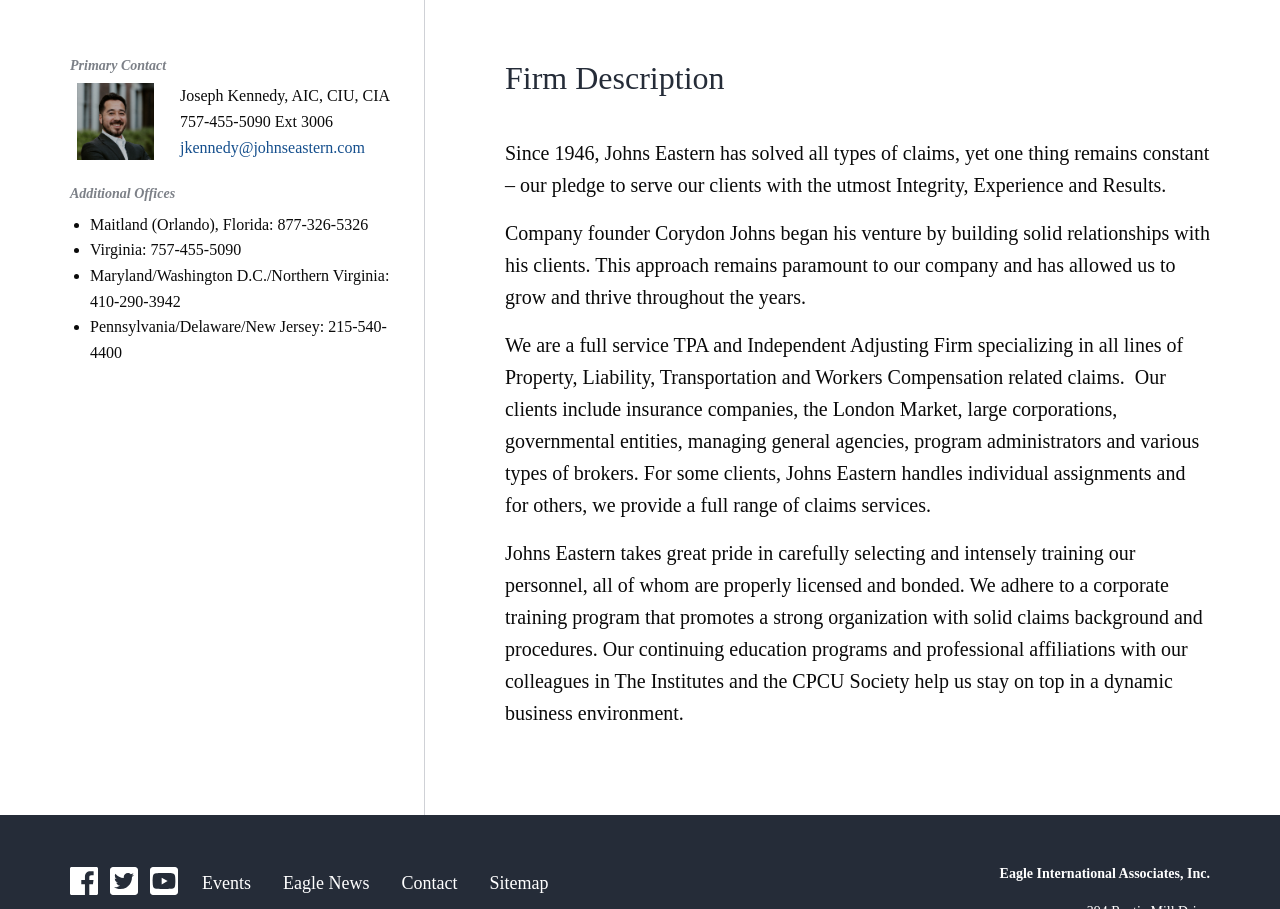Using the element description provided, determine the bounding box coordinates in the format (top-left x, top-left y, bottom-right x, bottom-right y). Ensure that all values are floating point numbers between 0 and 1. Element description: Eagle News

[0.209, 0.949, 0.301, 0.993]